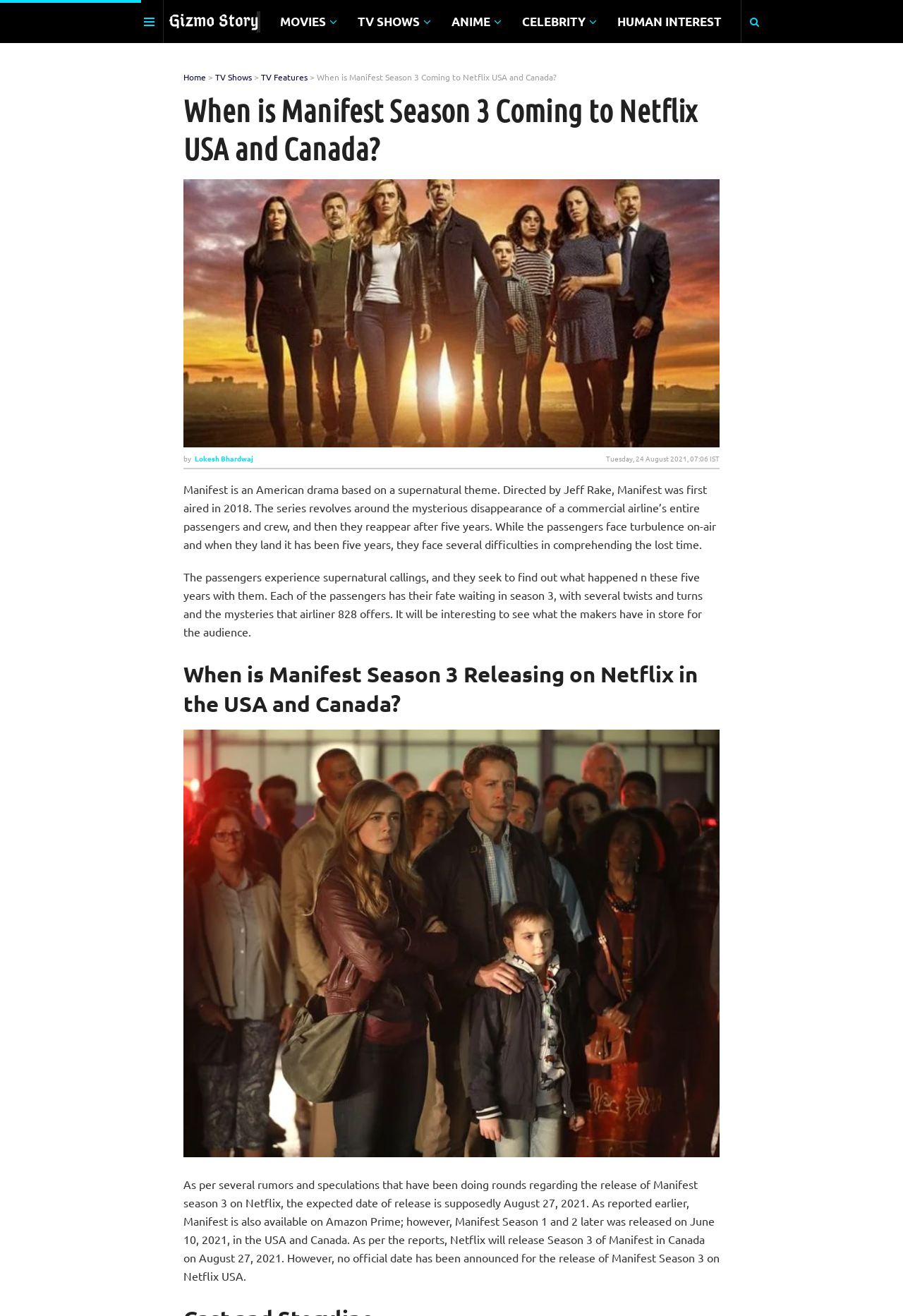Please determine the bounding box coordinates for the element that should be clicked to follow these instructions: "Go to TV Shows".

[0.238, 0.054, 0.279, 0.063]